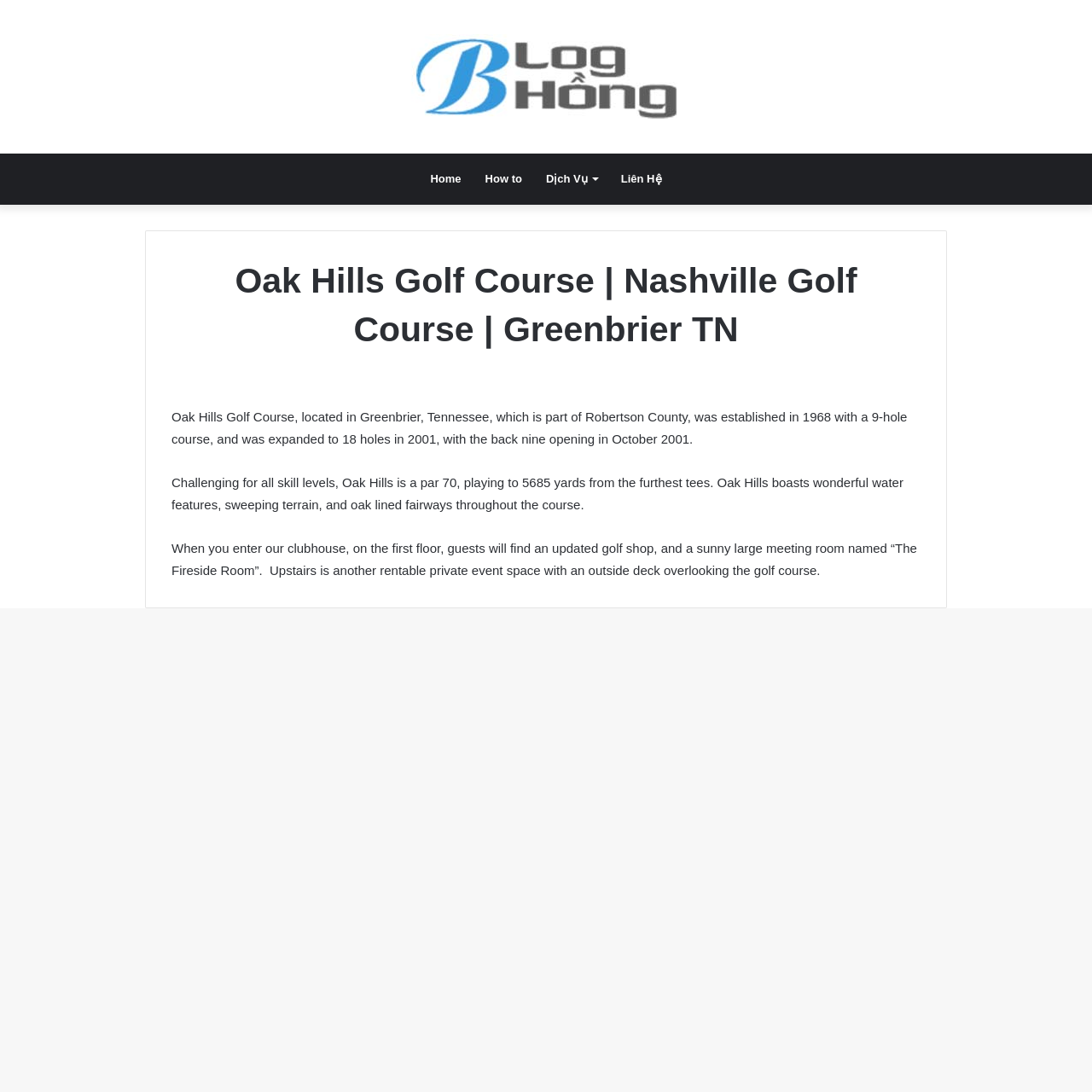Identify and extract the main heading of the webpage.

Oak Hills Golf Course | Nashville Golf Course | Greenbrier TN